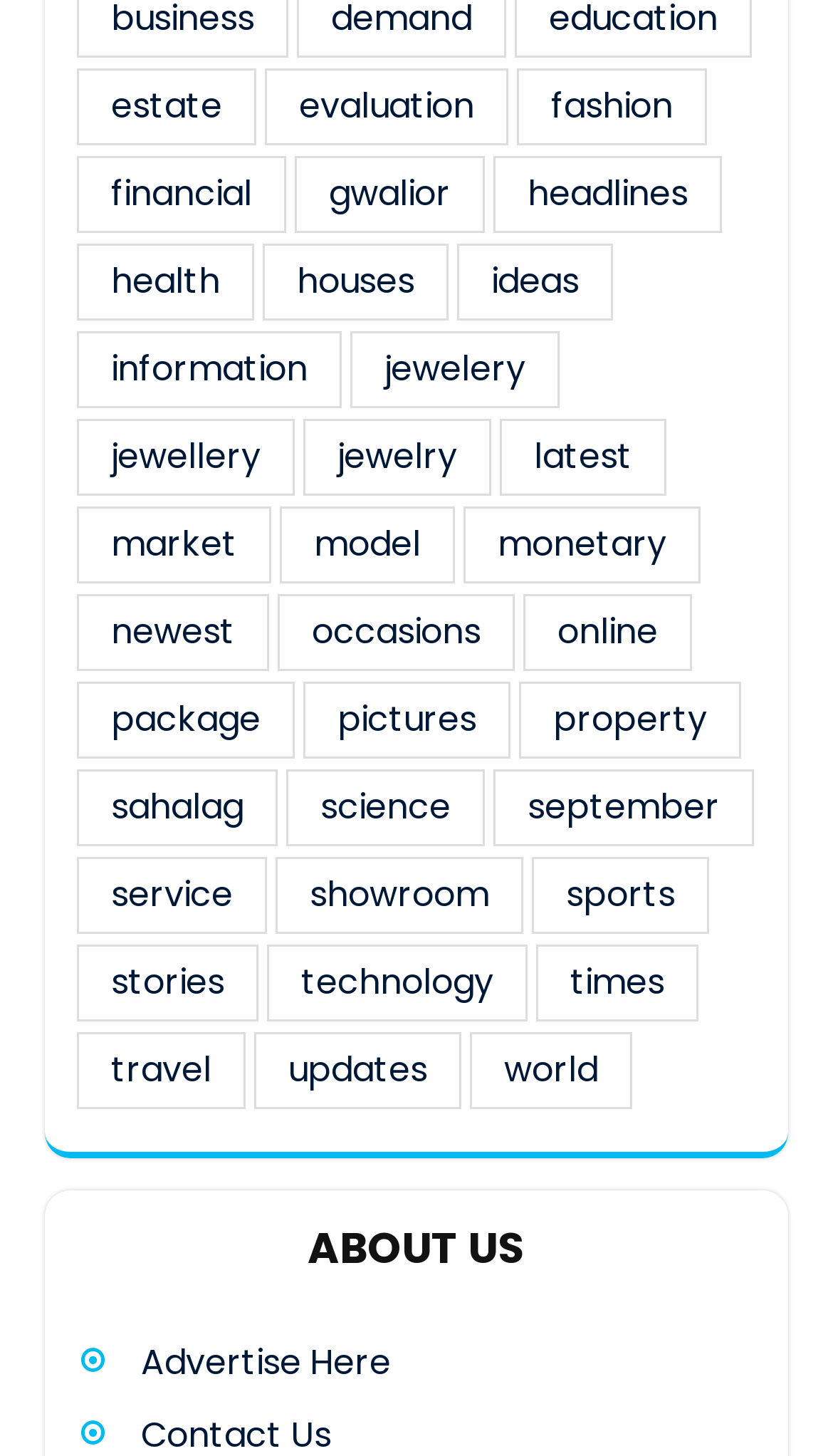How many categories are available on this webpage?
Provide an in-depth and detailed answer to the question.

I counted the number of links on the webpage, each representing a category, and found 23 categories.